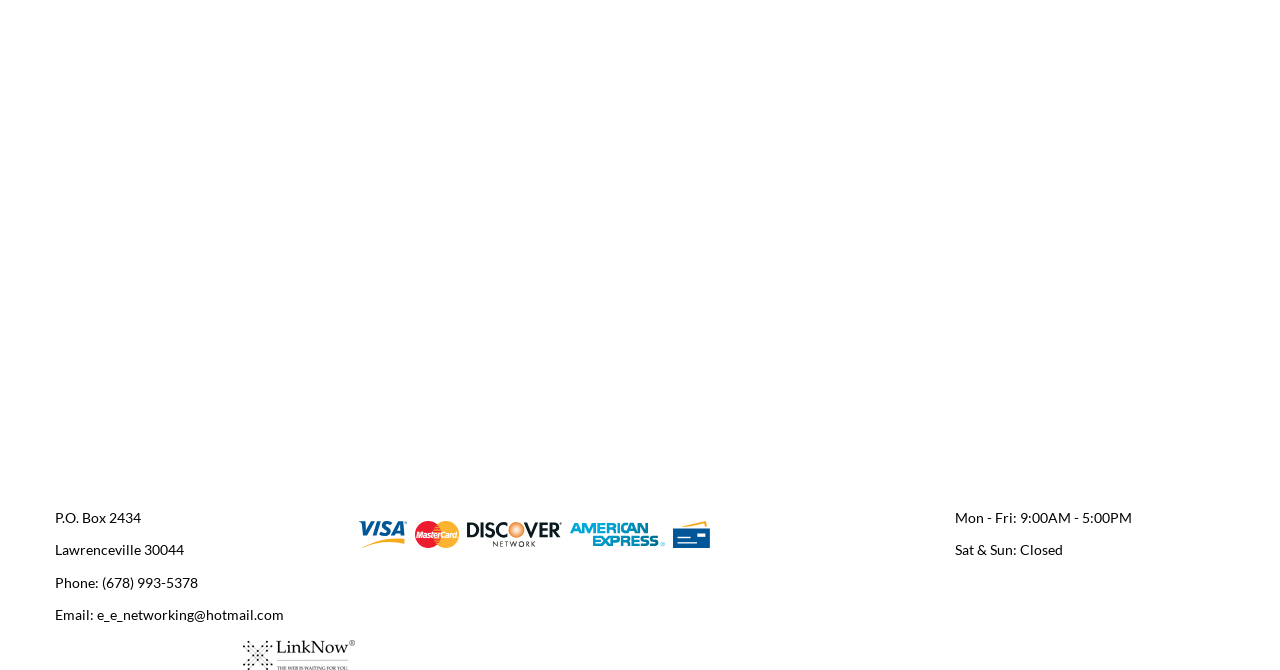Please answer the following question using a single word or phrase: What is the email address of the company?

e_e_networking@hotmail.com